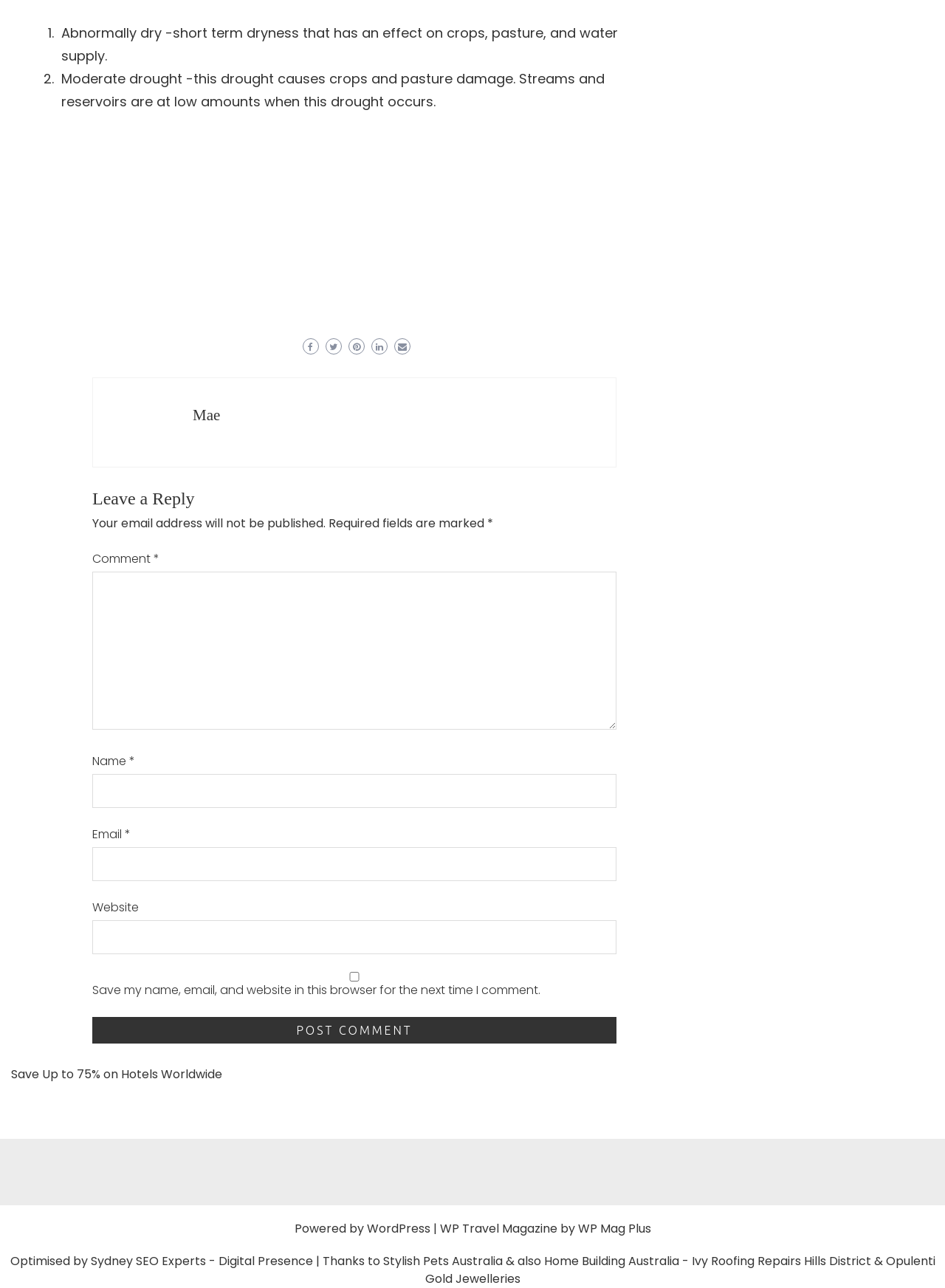Could you determine the bounding box coordinates of the clickable element to complete the instruction: "Click the 'Post Comment' button"? Provide the coordinates as four float numbers between 0 and 1, i.e., [left, top, right, bottom].

[0.098, 0.789, 0.652, 0.81]